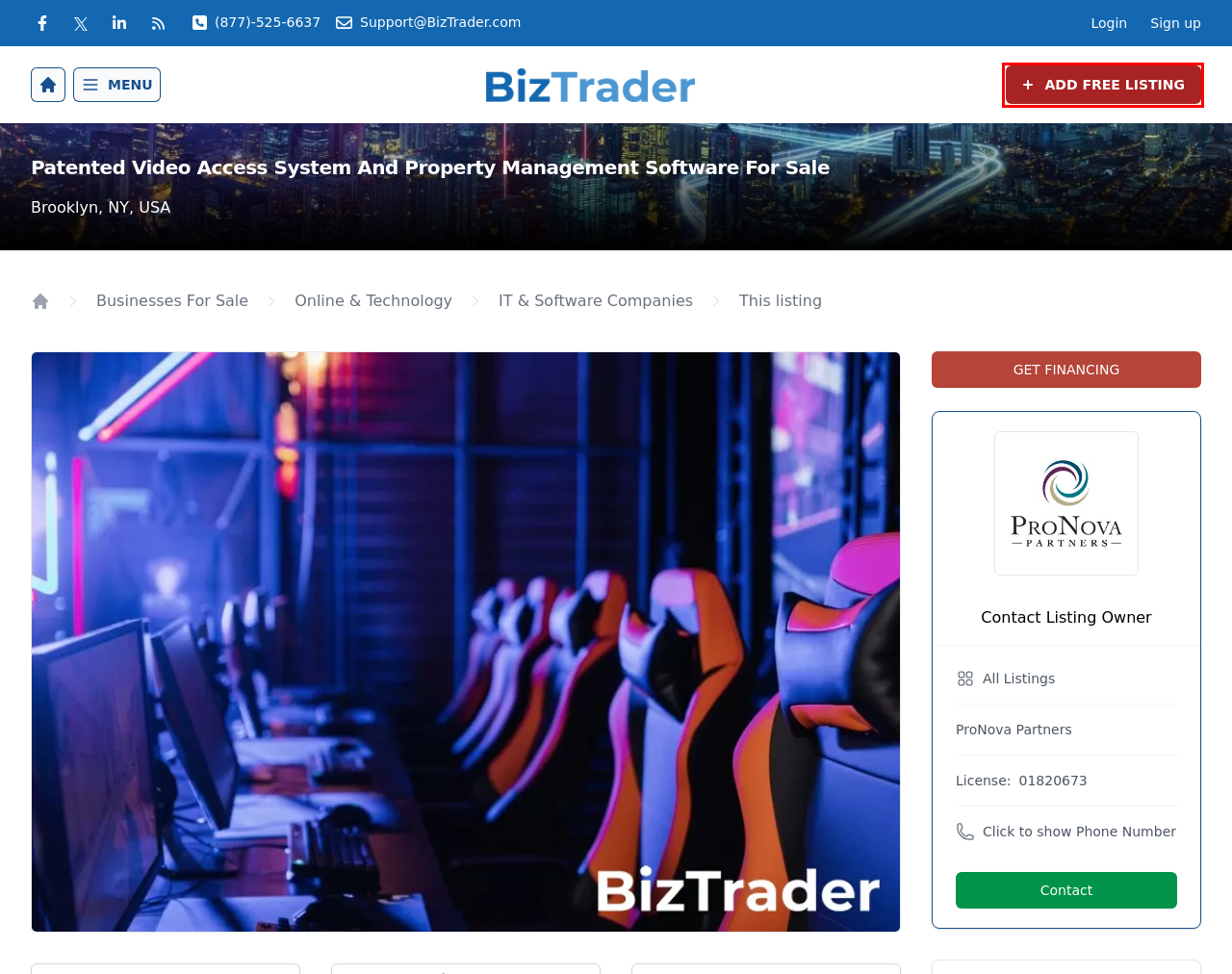Consider the screenshot of a webpage with a red bounding box around an element. Select the webpage description that best corresponds to the new page after clicking the element inside the red bounding box. Here are the candidates:
A. Login | BizTrader
B. Financial Services Businesses For Sale | BizTrader
C. Commercial Land For Lease | BizTrader
D. Food Truck Parking Spaces For Lease | BizTrader
E. Patents For Sale | BizTrader
F. Commercial Land For Sale | BizTrader
G. Register | BizTrader
H. Guide to Buying and Selling Businesses | BizTrader

A